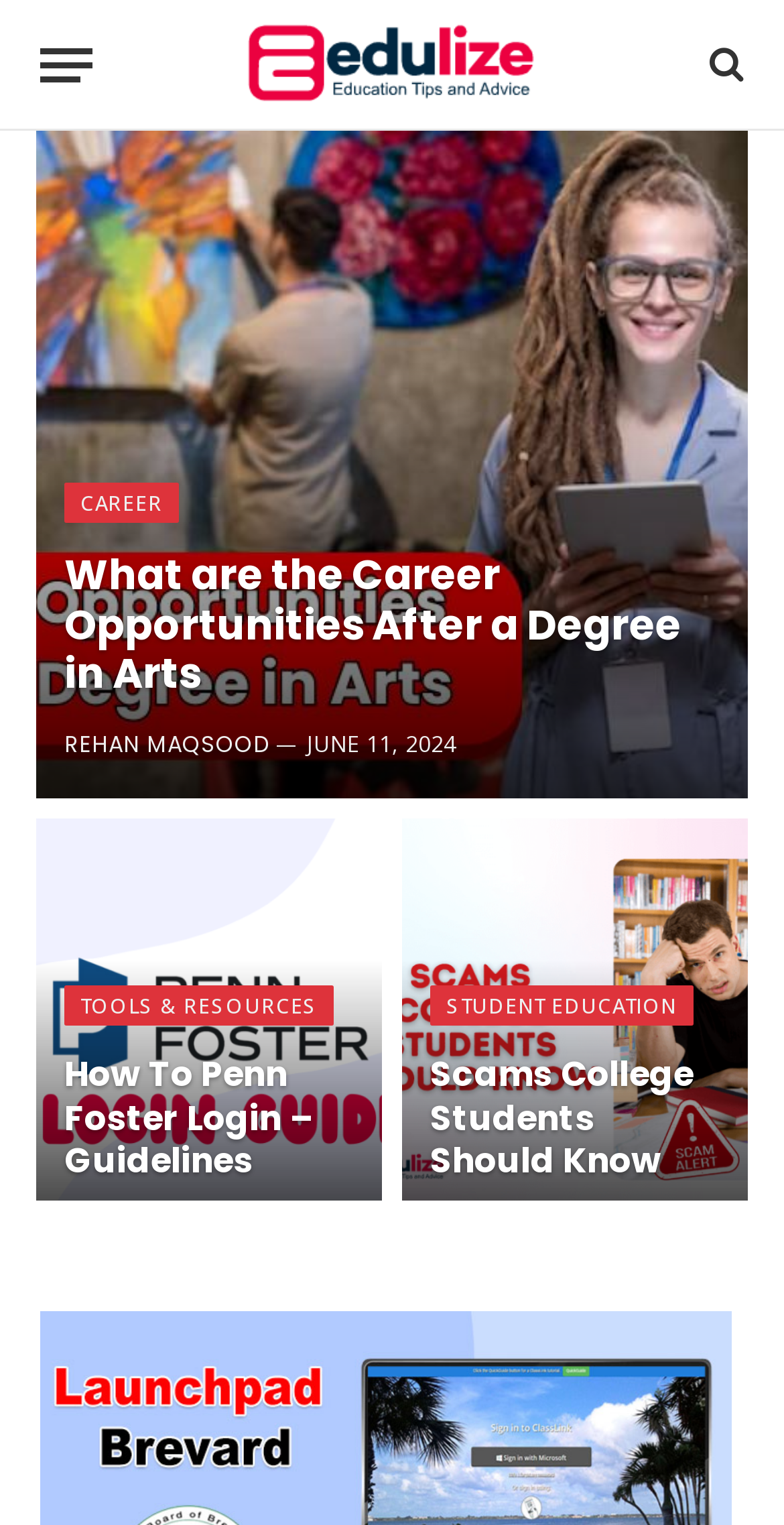From the screenshot, find the bounding box of the UI element matching this description: "aria-label="Menu"". Supply the bounding box coordinates in the form [left, top, right, bottom], each a float between 0 and 1.

[0.051, 0.013, 0.118, 0.073]